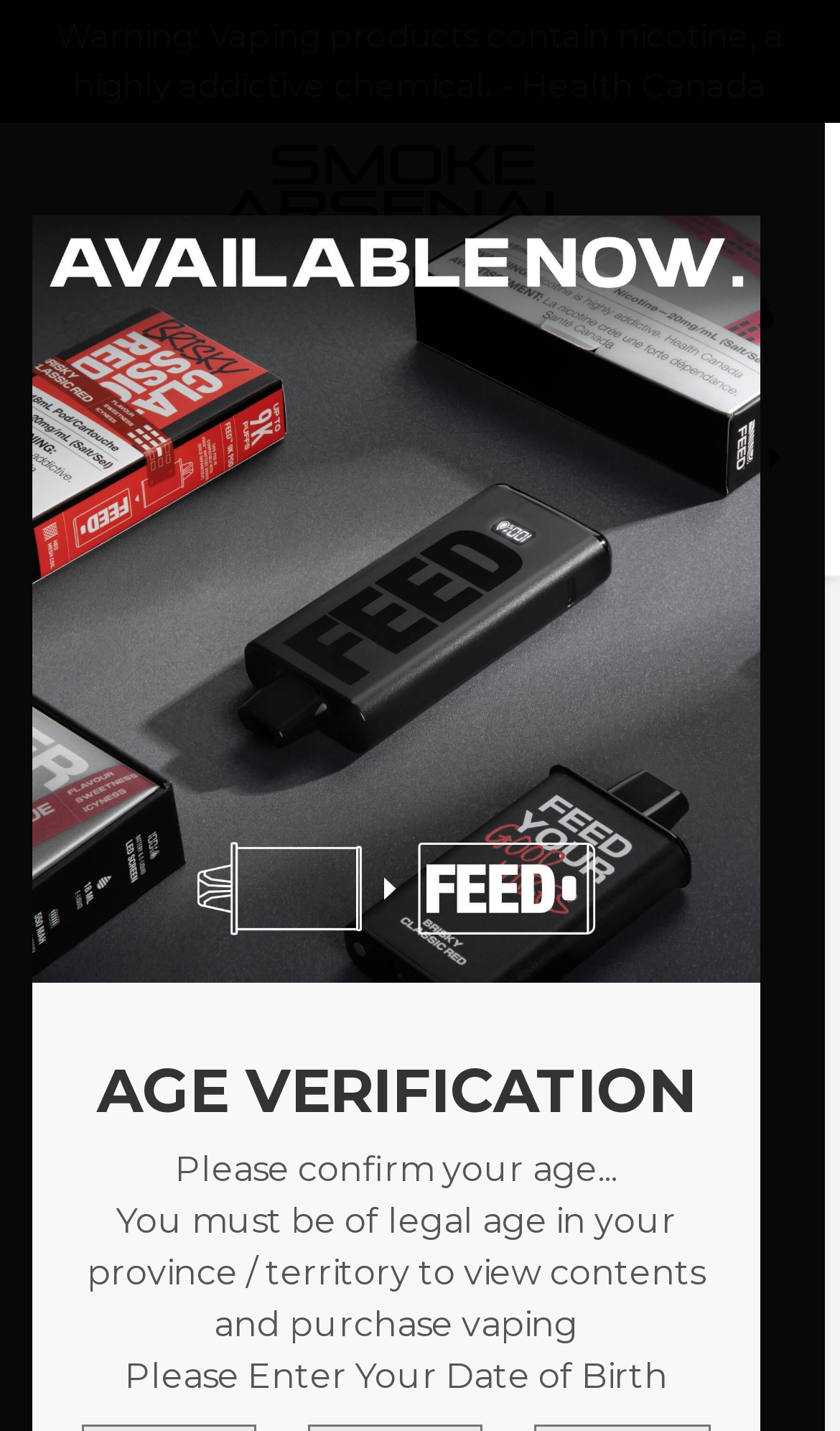Describe the webpage in detail, including text, images, and layout.

The webpage is about Resin Demon Cleaner, a vaping product from Smoke Arsenal. At the top, there is a warning message from Health Canada stating that vaping products contain nicotine, a highly addictive chemical. Below this warning, there is a logo of Smoke Arsenal, which is an image with a link. 

To the right of the logo, there are three icons: a search icon, a cart icon with a superscript indicating the number of items, and a sign-in link. On the left side, there is an age validation image that spans most of the page's height. 

Above the age validation image, there is a heading "AGE VERIFICATION" and a paragraph of text explaining that the user must be of legal age to view the contents and purchase vaping products. Below this, there is a prompt to enter the user's date of birth.

On the bottom left, there are links to "All Products" and "Resin Demon Cleaner", which is the product being featured on this page. To the right of these links, there are three more icons: a heart, a star, and a cart. 

At the bottom center of the page, there is a large image of the Resin Demon Cleaner product.